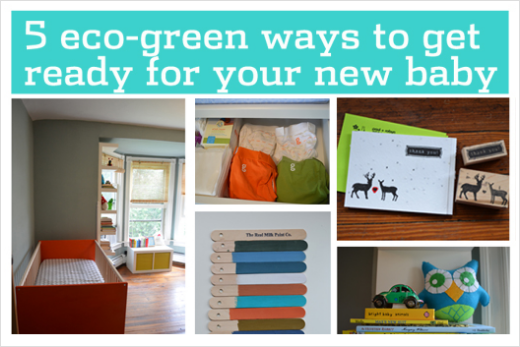Please provide a detailed answer to the question below by examining the image:
What is the tone of the overall presentation?

The image features a bright and inviting layout, with elements such as natural light streaming through a window, neatly arranged organic baby clothes, and a whimsical design on a card, which collectively convey a cheerful tone and emphasize the joy of welcoming a new life.